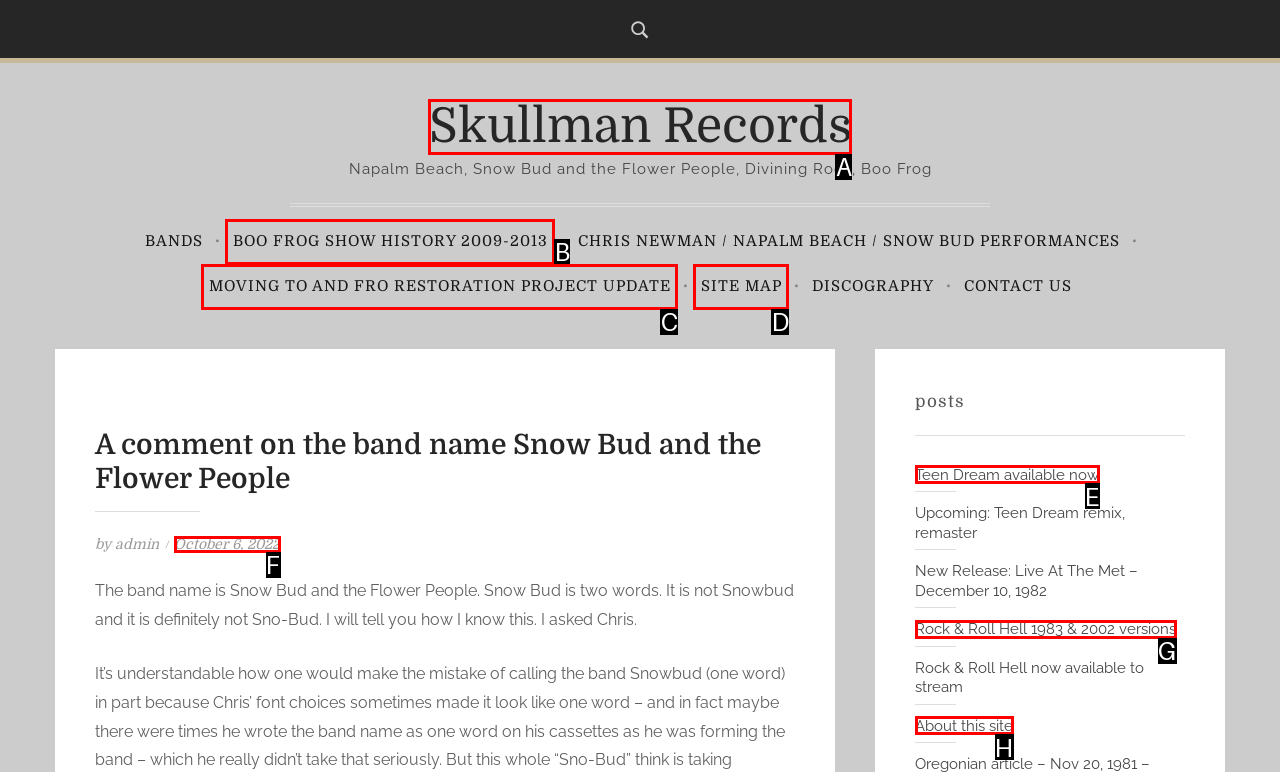Find the HTML element that matches the description provided: Teen Dream available now
Answer using the corresponding option letter.

E